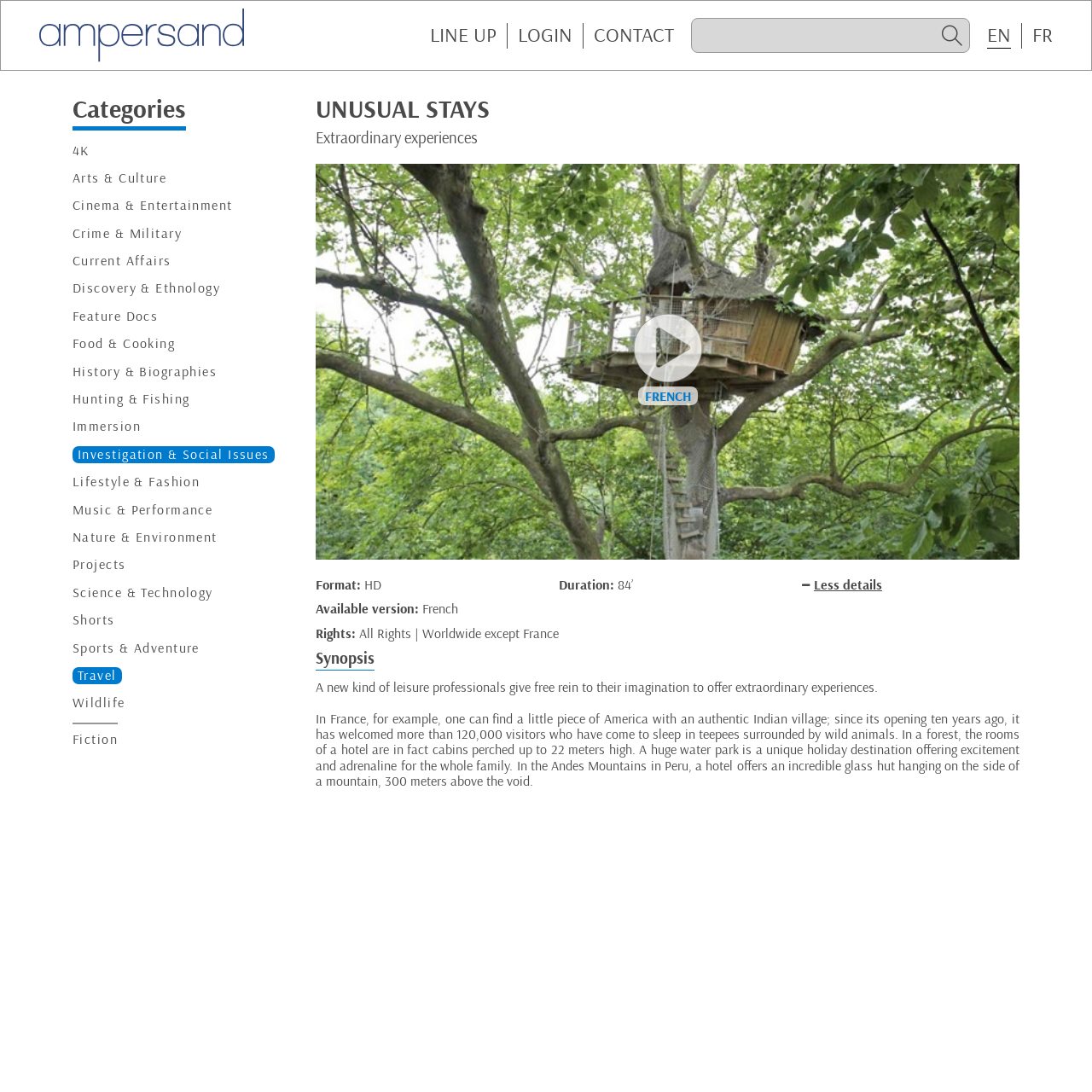Locate the bounding box coordinates of the clickable region to complete the following instruction: "Search for something."

[0.64, 0.021, 0.859, 0.044]